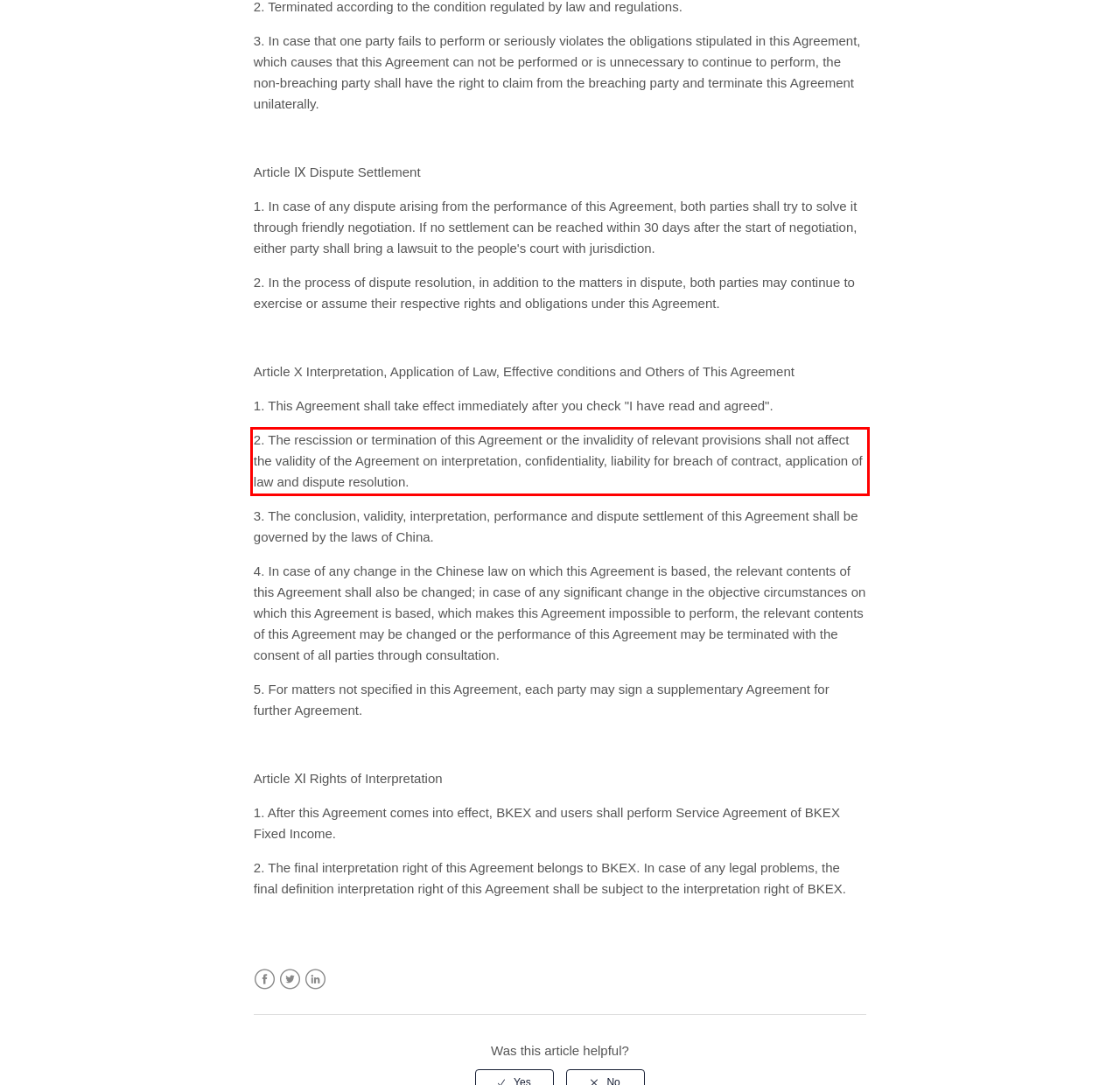Identify and extract the text within the red rectangle in the screenshot of the webpage.

2. The rescission or termination of this Agreement or the invalidity of relevant provisions shall not affect the validity of the Agreement on interpretation, confidentiality, liability for breach of contract, application of law and dispute resolution.